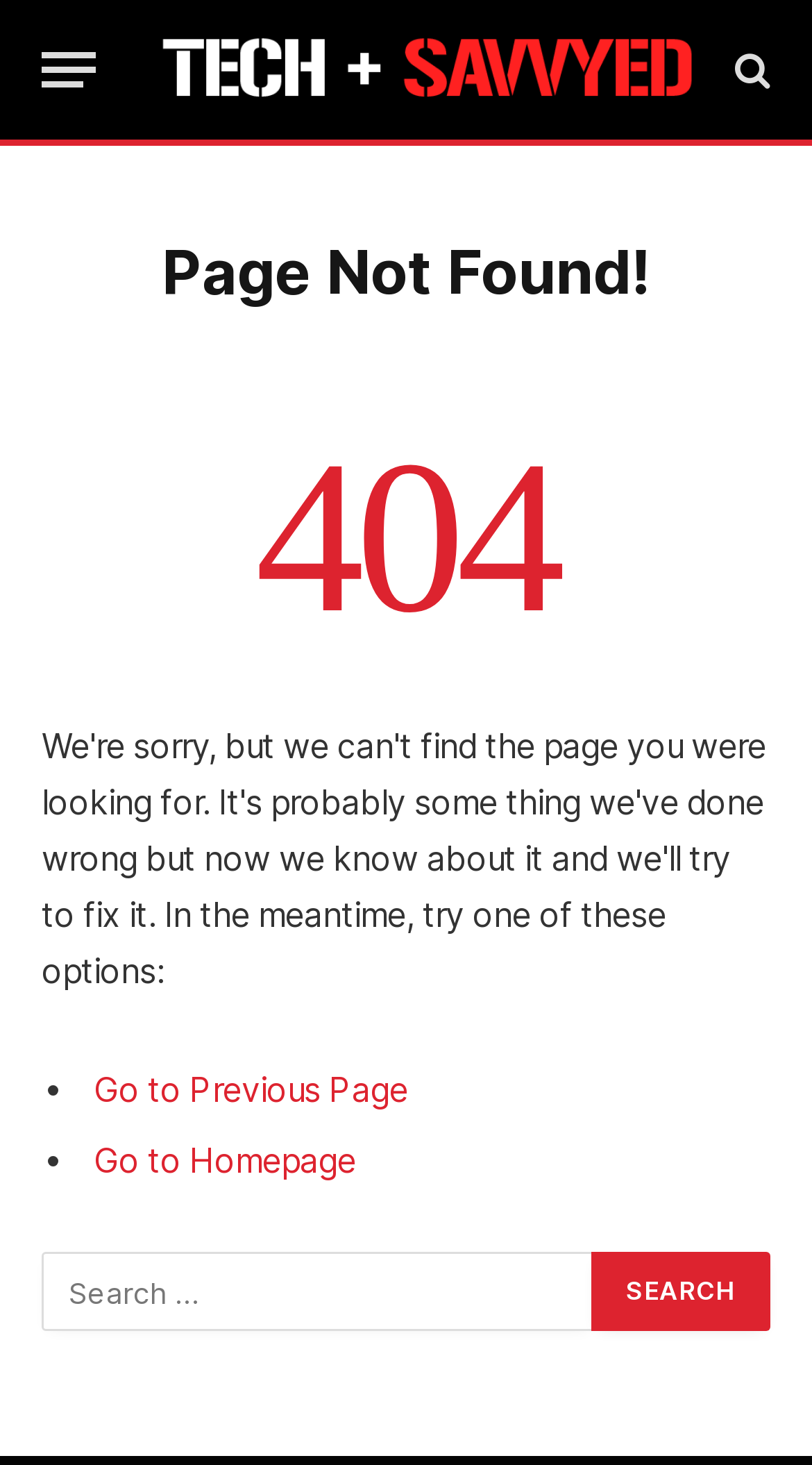For the element described, predict the bounding box coordinates as (top-left x, top-left y, bottom-right x, bottom-right y). All values should be between 0 and 1. Element description: title="Search"

[0.895, 0.016, 0.949, 0.08]